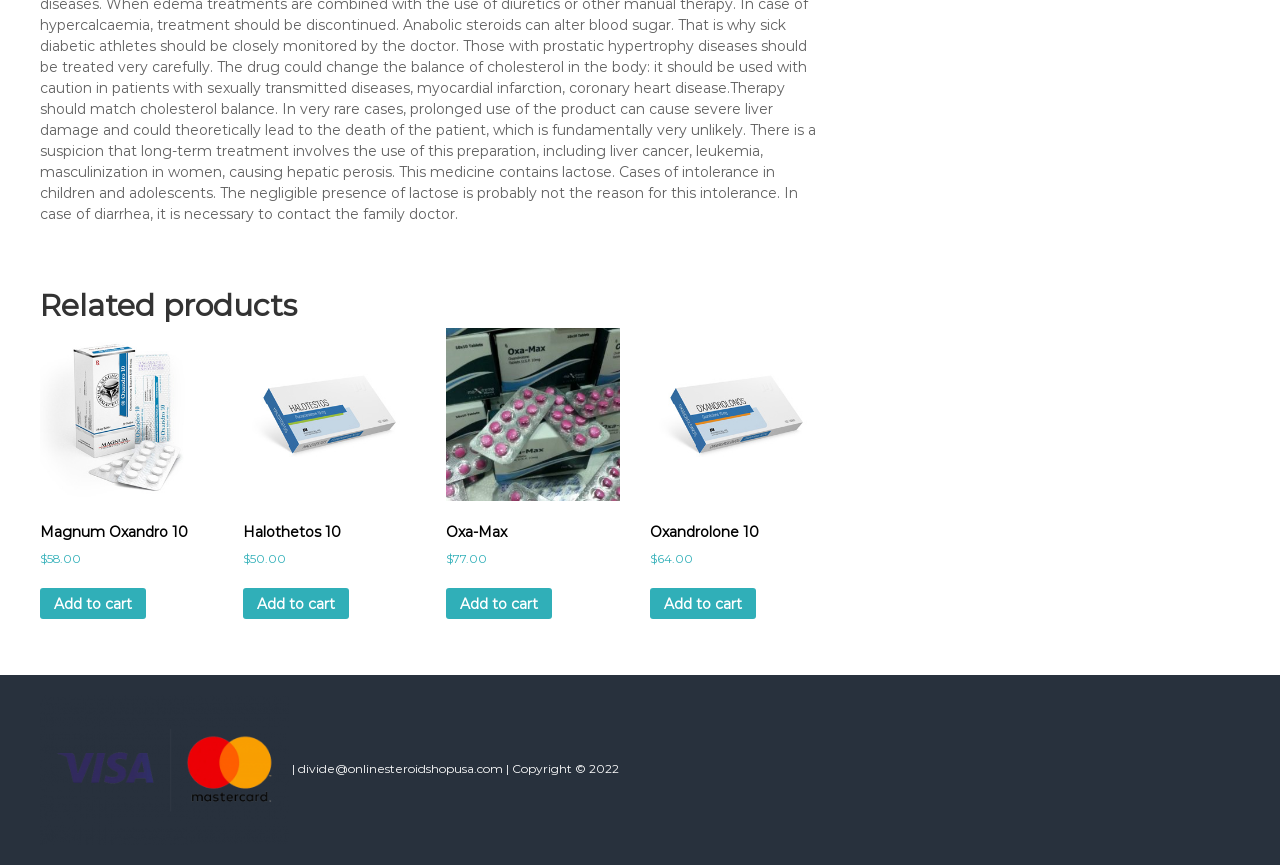Locate the coordinates of the bounding box for the clickable region that fulfills this instruction: "View Oxa-Max product".

[0.349, 0.379, 0.484, 0.657]